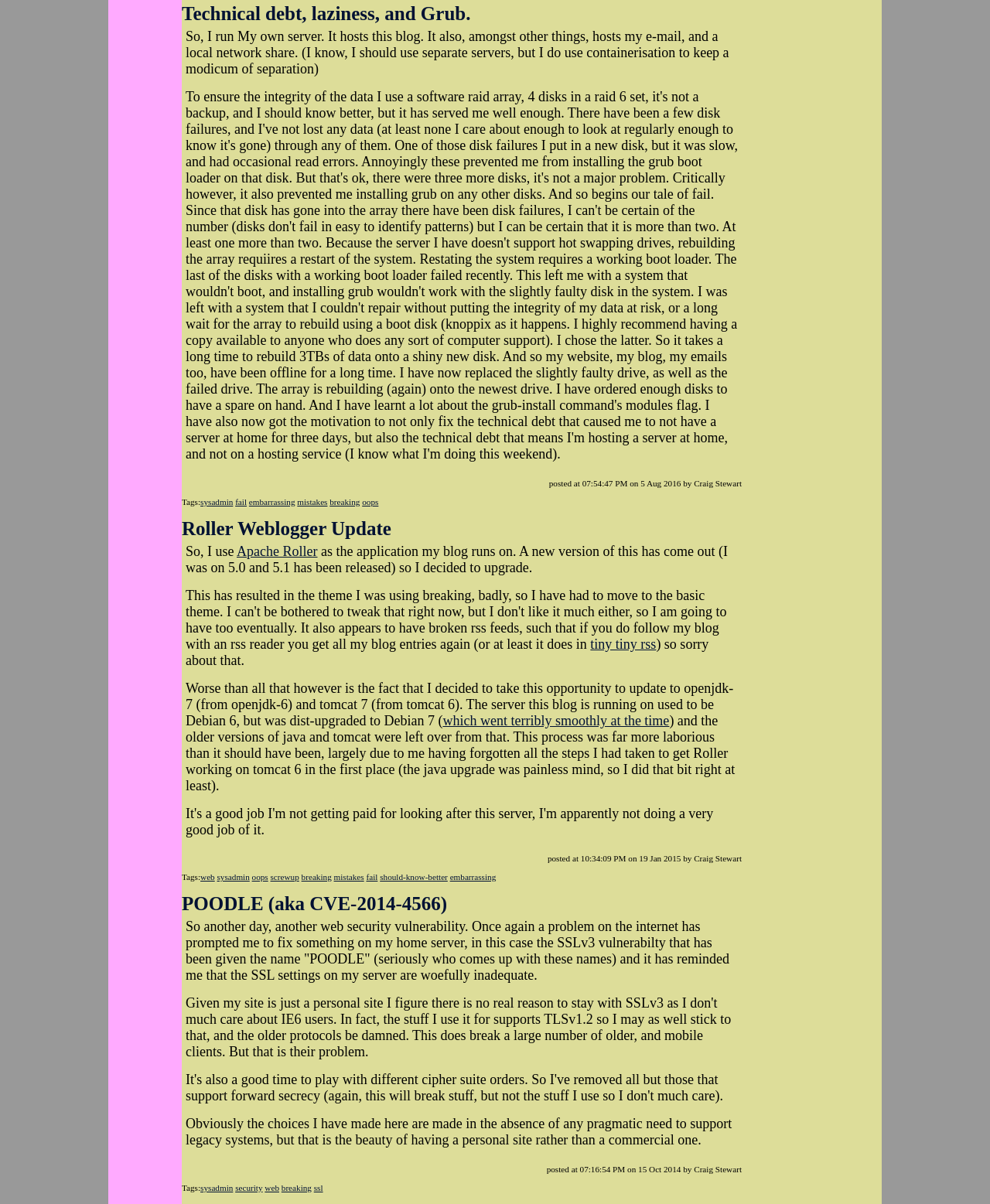Extract the bounding box for the UI element that matches this description: "Apache Roller".

[0.239, 0.451, 0.321, 0.464]